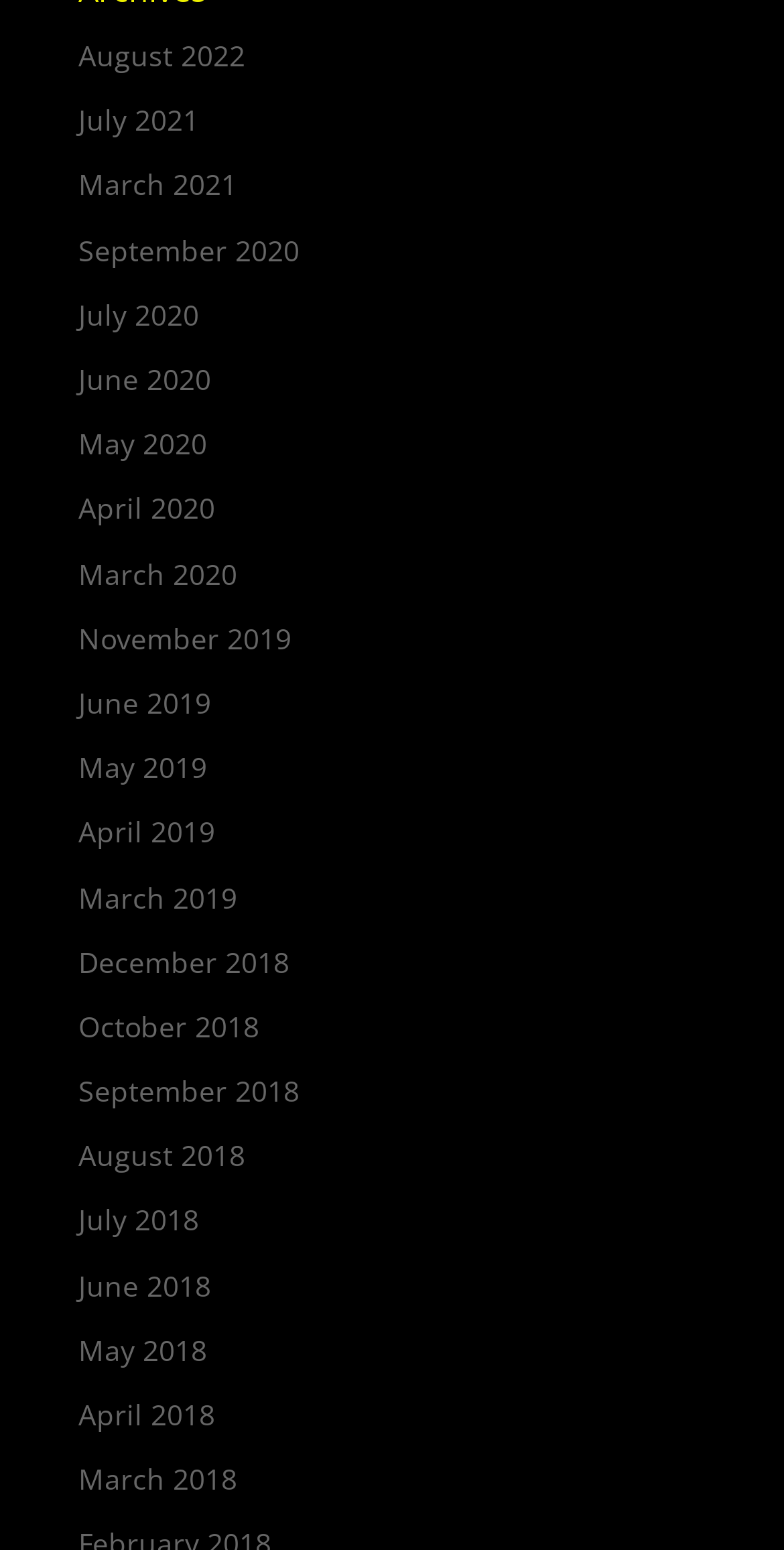Please indicate the bounding box coordinates for the clickable area to complete the following task: "check July 2020". The coordinates should be specified as four float numbers between 0 and 1, i.e., [left, top, right, bottom].

[0.1, 0.19, 0.254, 0.215]